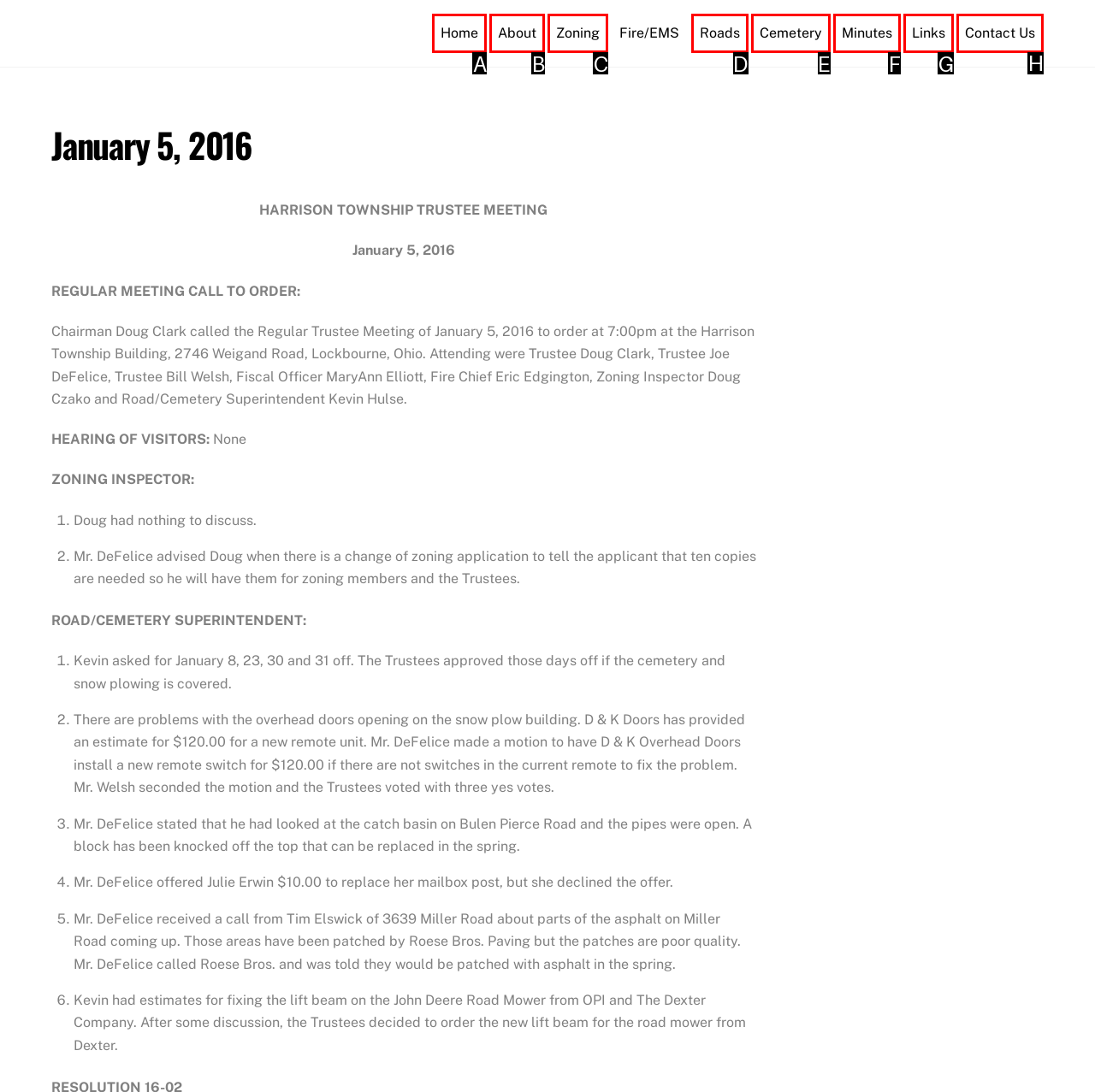Determine which UI element you should click to perform the task: Click Contact Us
Provide the letter of the correct option from the given choices directly.

H